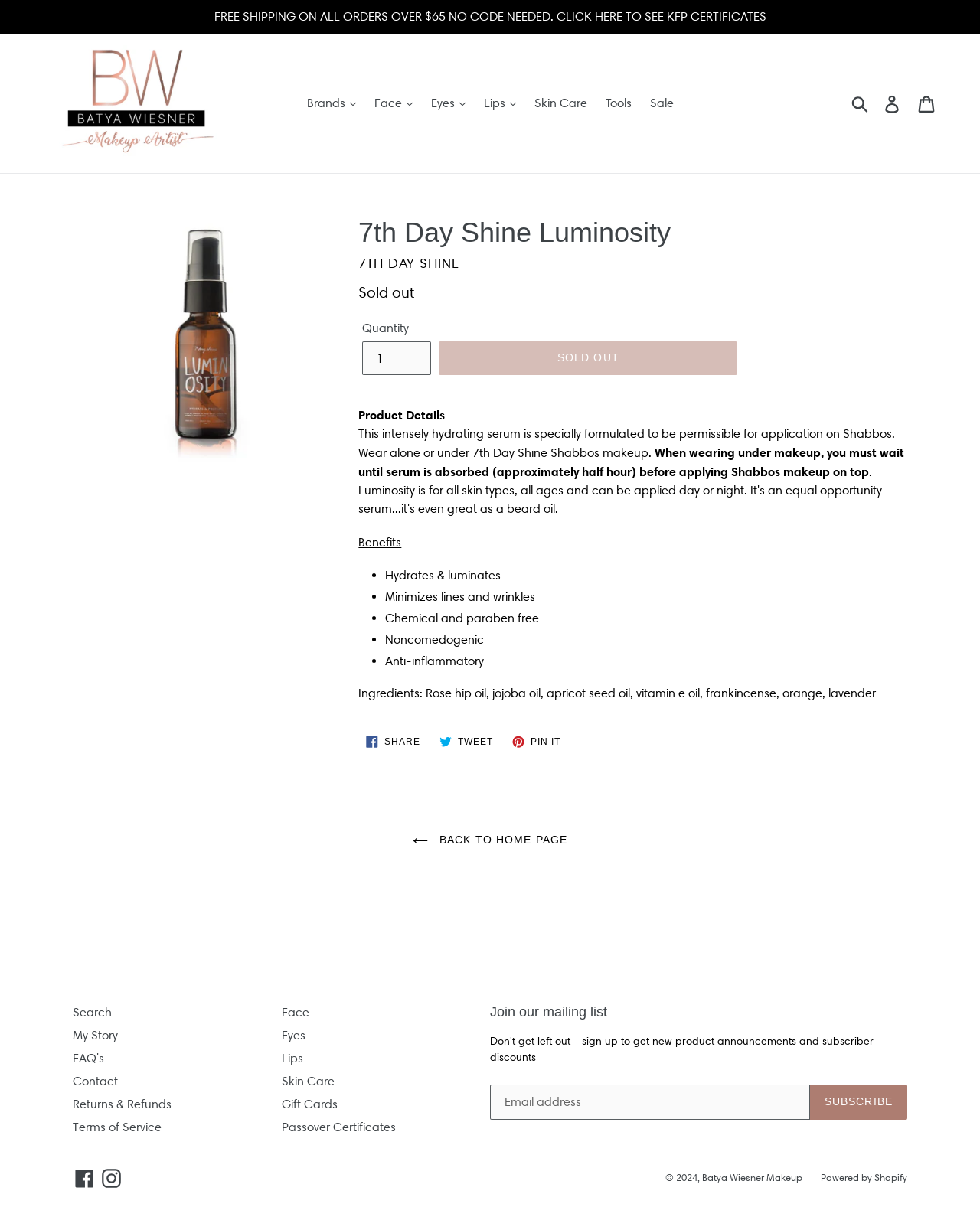Locate the bounding box coordinates of the clickable area to execute the instruction: "View product details". Provide the coordinates as four float numbers between 0 and 1, represented as [left, top, right, bottom].

[0.366, 0.175, 0.926, 0.202]